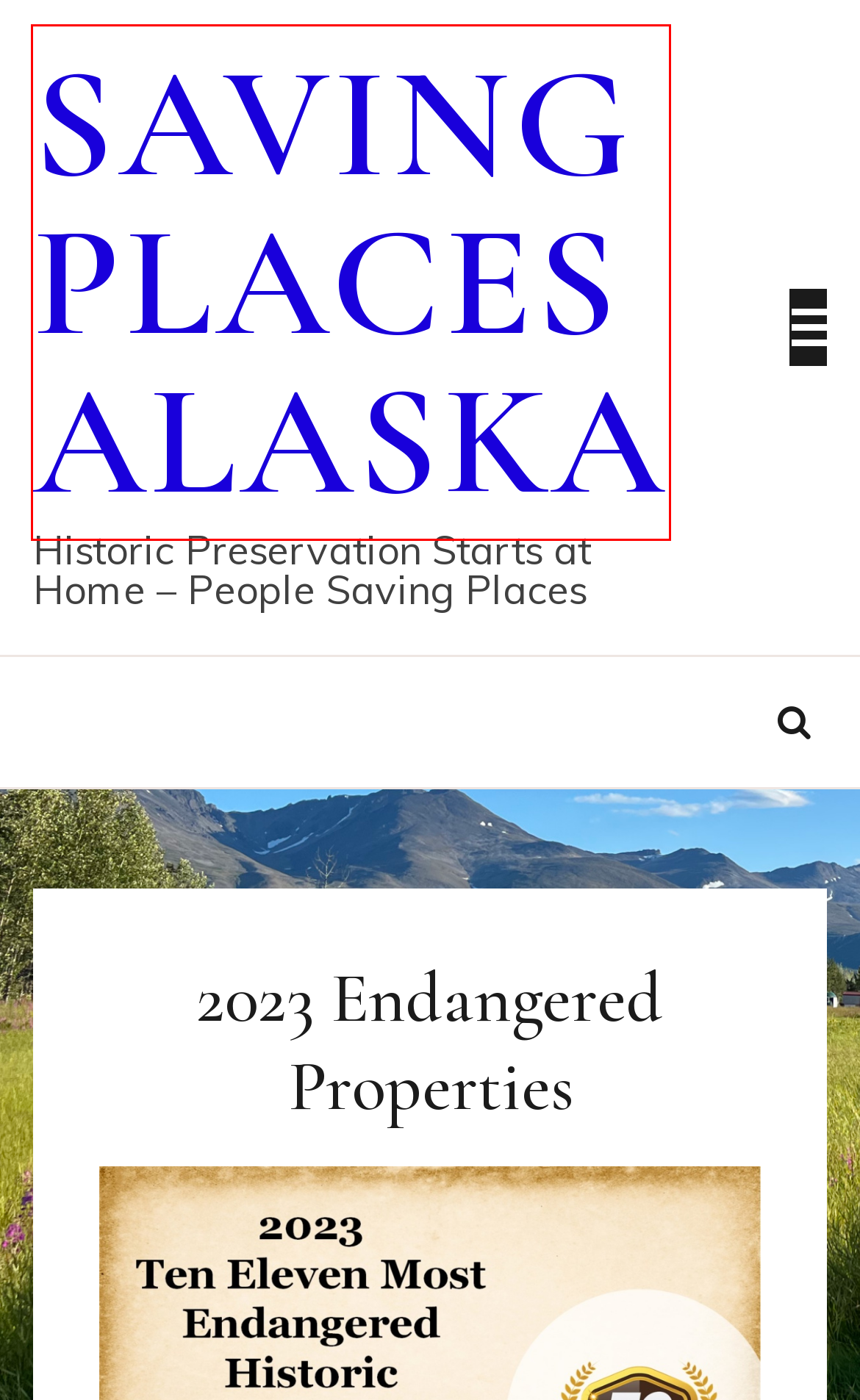Take a look at the provided webpage screenshot featuring a red bounding box around an element. Select the most appropriate webpage description for the page that loads after clicking on the element inside the red bounding box. Here are the candidates:
A. Candid Themes - Clean, Minimal, Free and Premium WordPress Themes
B. Alaska Commissions - Saving Places Alaska
C. Historic Selfie - Saving Places Alaska
D. Home - Saving Places Alaska
E. 31 Ways - Saving Places Alaska
F. Miscellaneous Resources - Saving Places Alaska
G. Videos - Saving Places Alaska
H. Alaska Historic Properties List - Saving Places Alaska

D